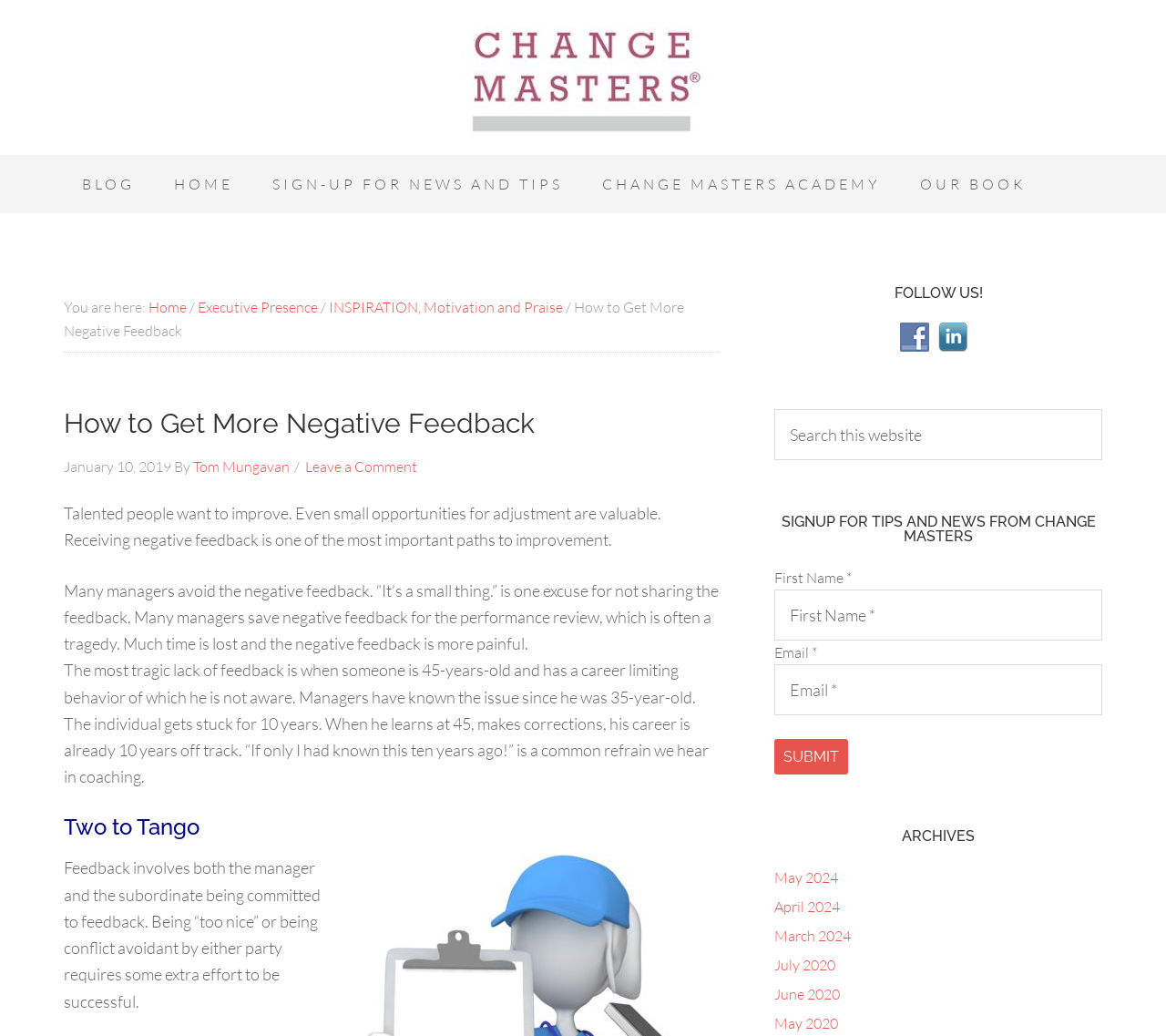What is the label of the first text box in the 'SIGNUP FOR TIPS AND NEWS FROM CHANGE MASTERS' section?
Give a one-word or short phrase answer based on the image.

First Name *